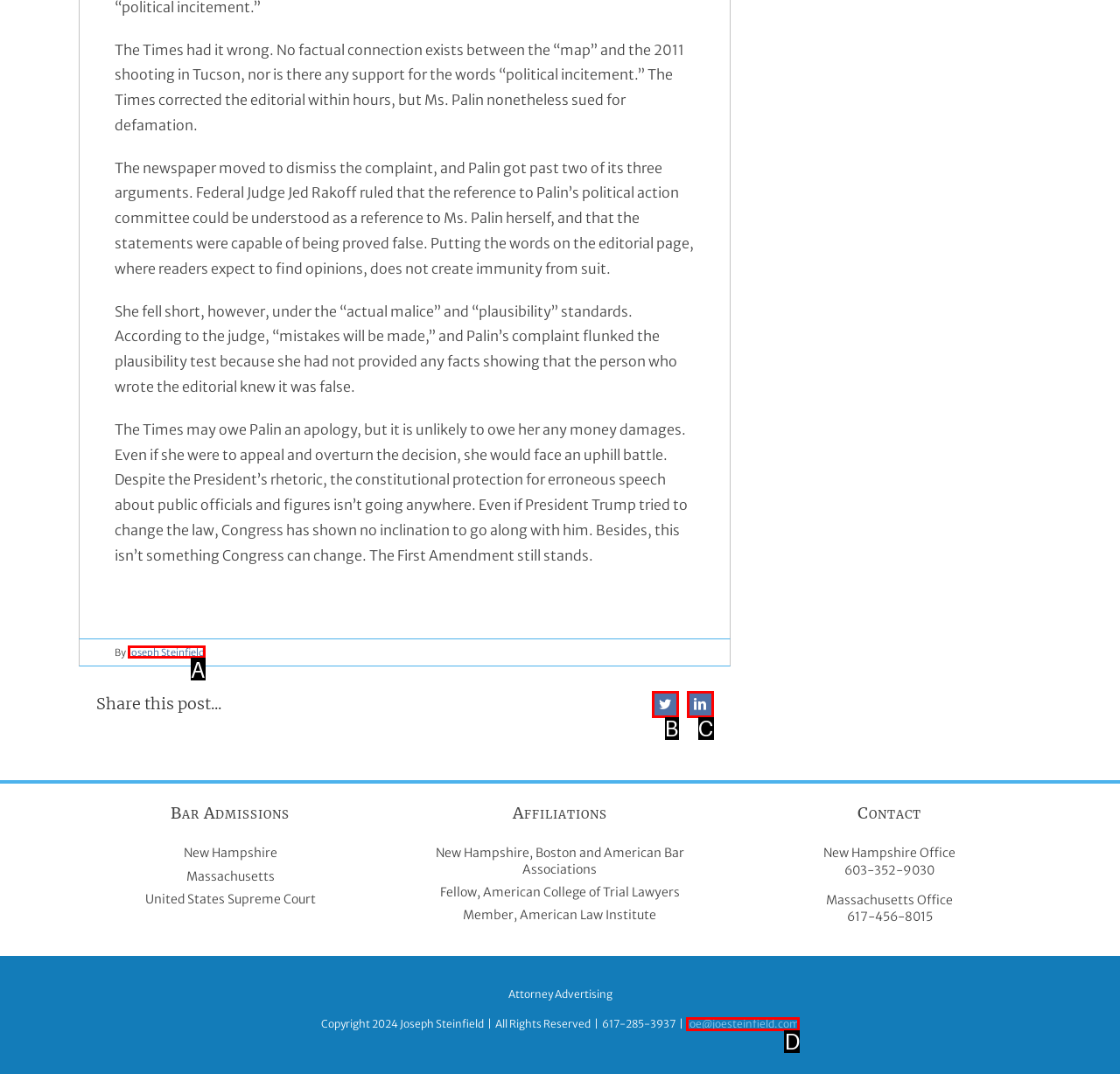Determine the HTML element that best matches this description: Joseph Steinfield from the given choices. Respond with the corresponding letter.

A